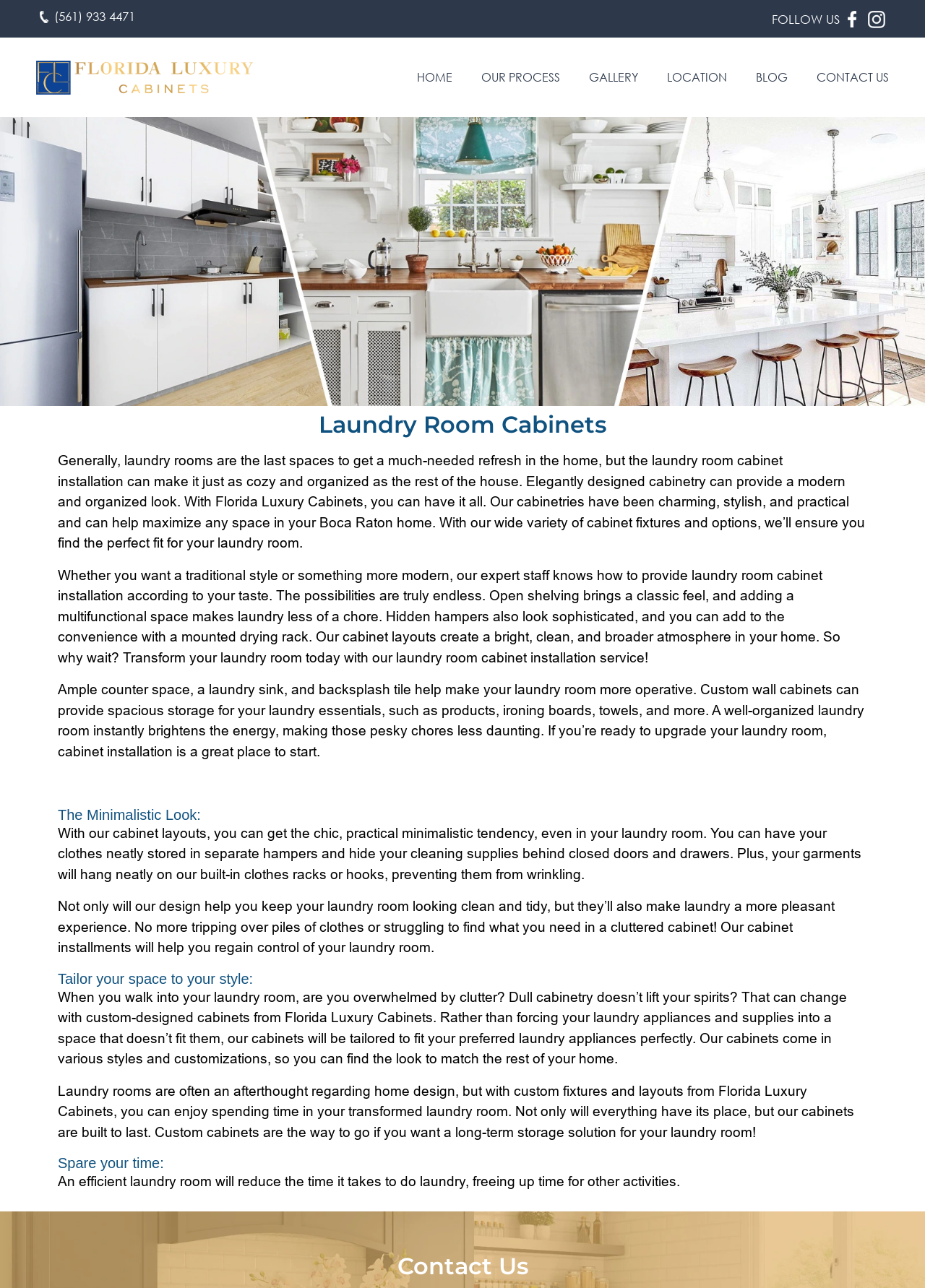Please specify the bounding box coordinates of the clickable section necessary to execute the following command: "Read the article 'The Idiot’s Guide To Financial Services Described'".

None